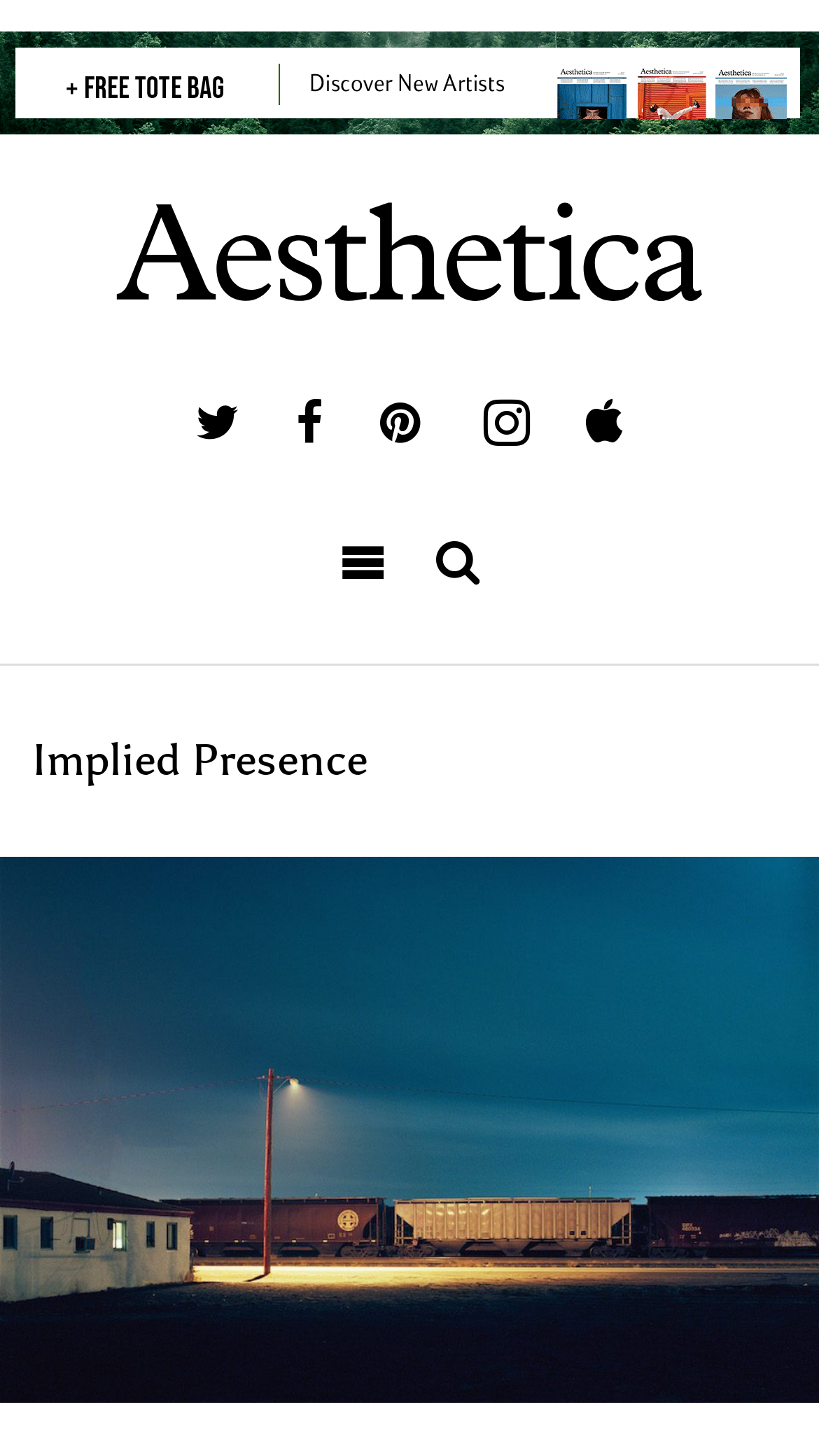Using the given element description, provide the bounding box coordinates (top-left x, top-left y, bottom-right x, bottom-right y) for the corresponding UI element in the screenshot: <img src="/wp-content/uploads/2014/12/todd-hido.jpg" alt="">

[0.0, 0.945, 1.0, 0.968]